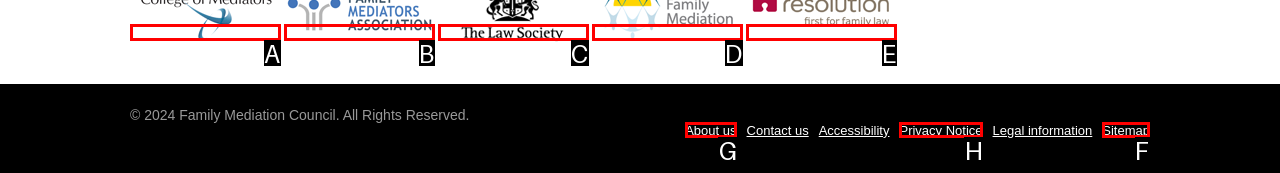Which option should I select to accomplish the task: access Sitemap? Respond with the corresponding letter from the given choices.

F